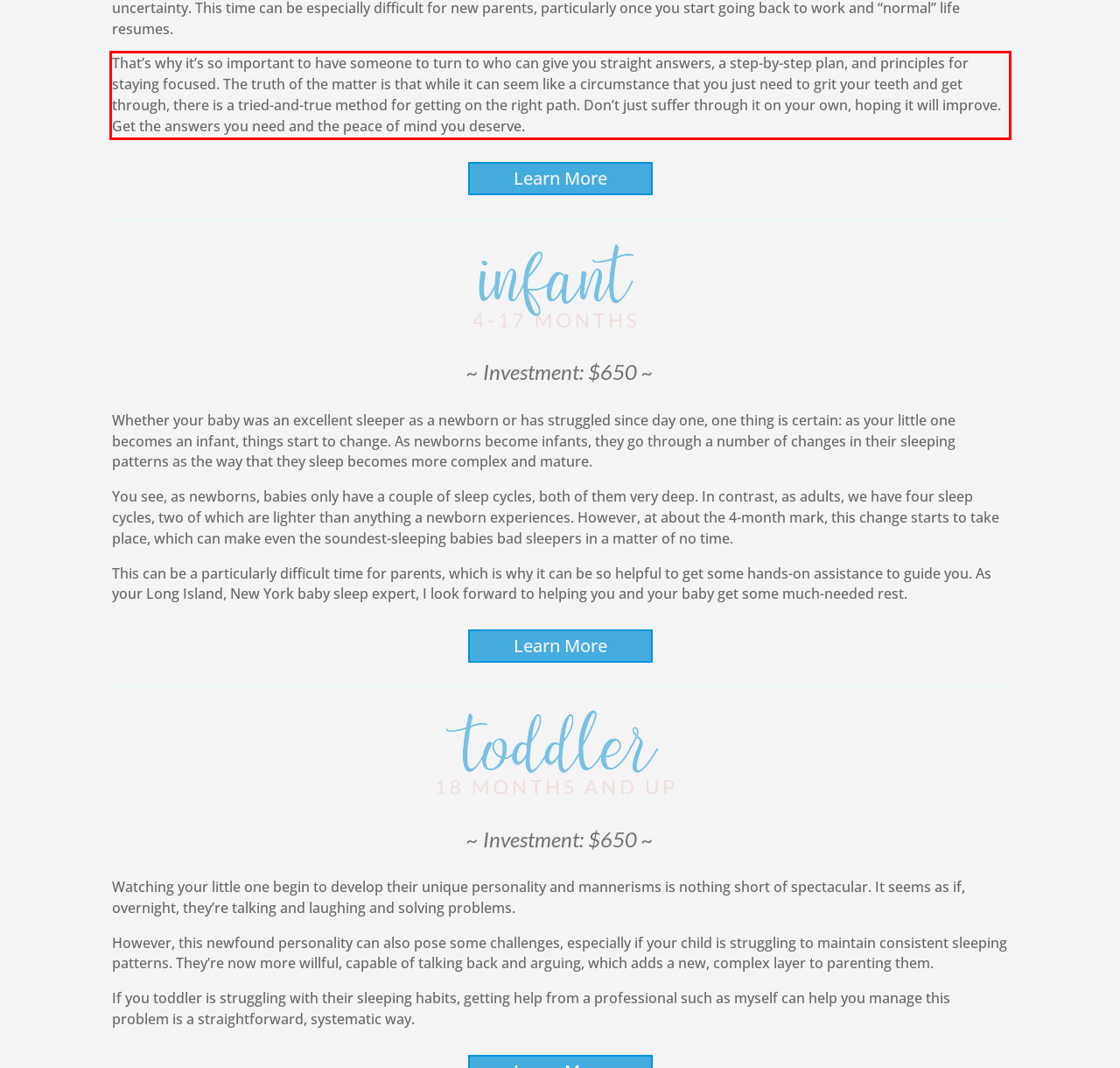You have a screenshot of a webpage with a UI element highlighted by a red bounding box. Use OCR to obtain the text within this highlighted area.

That’s why it’s so important to have someone to turn to who can give you straight answers, a step-by-step plan, and principles for staying focused. The truth of the matter is that while it can seem like a circumstance that you just need to grit your teeth and get through, there is a tried-and-true method for getting on the right path. Don’t just suffer through it on your own, hoping it will improve. Get the answers you need and the peace of mind you deserve.